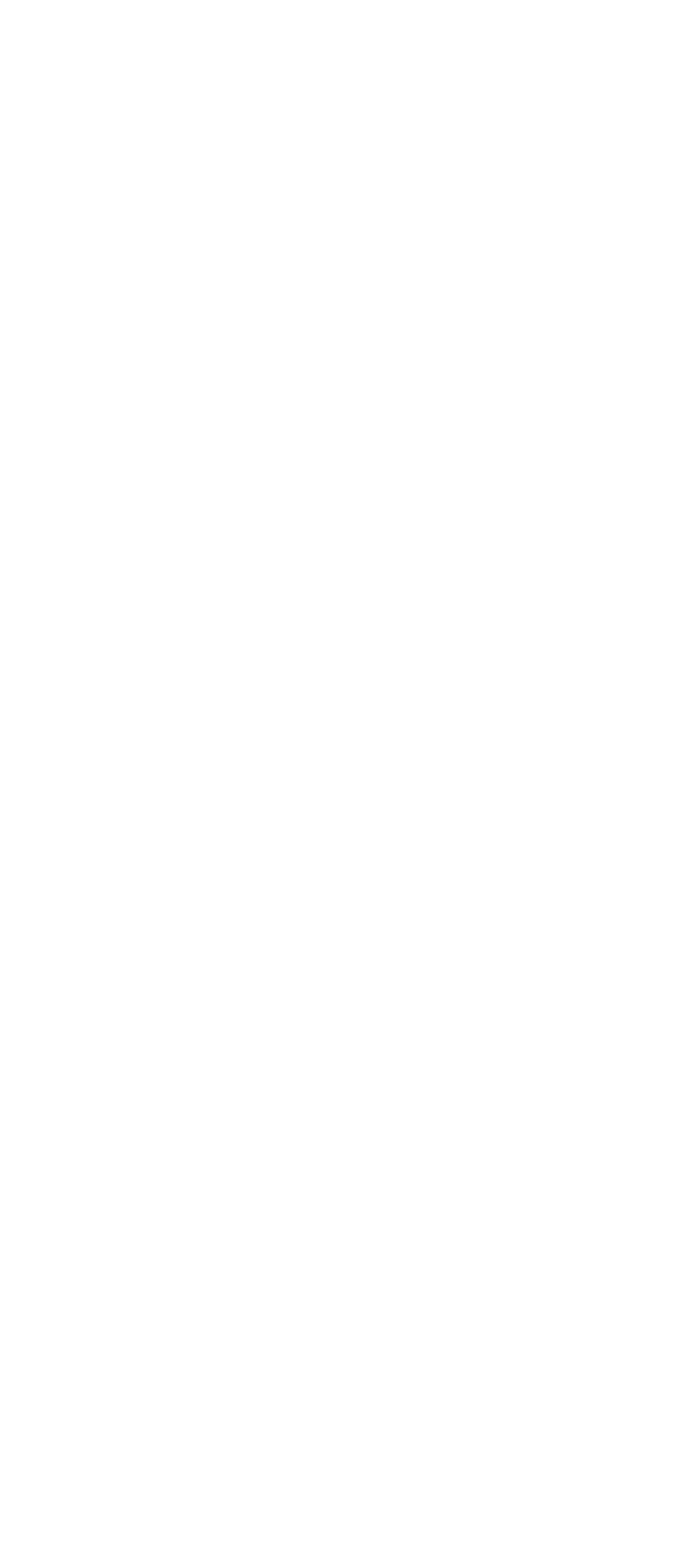Indicate the bounding box coordinates of the element that must be clicked to execute the instruction: "send an email to sales". The coordinates should be given as four float numbers between 0 and 1, i.e., [left, top, right, bottom].

None